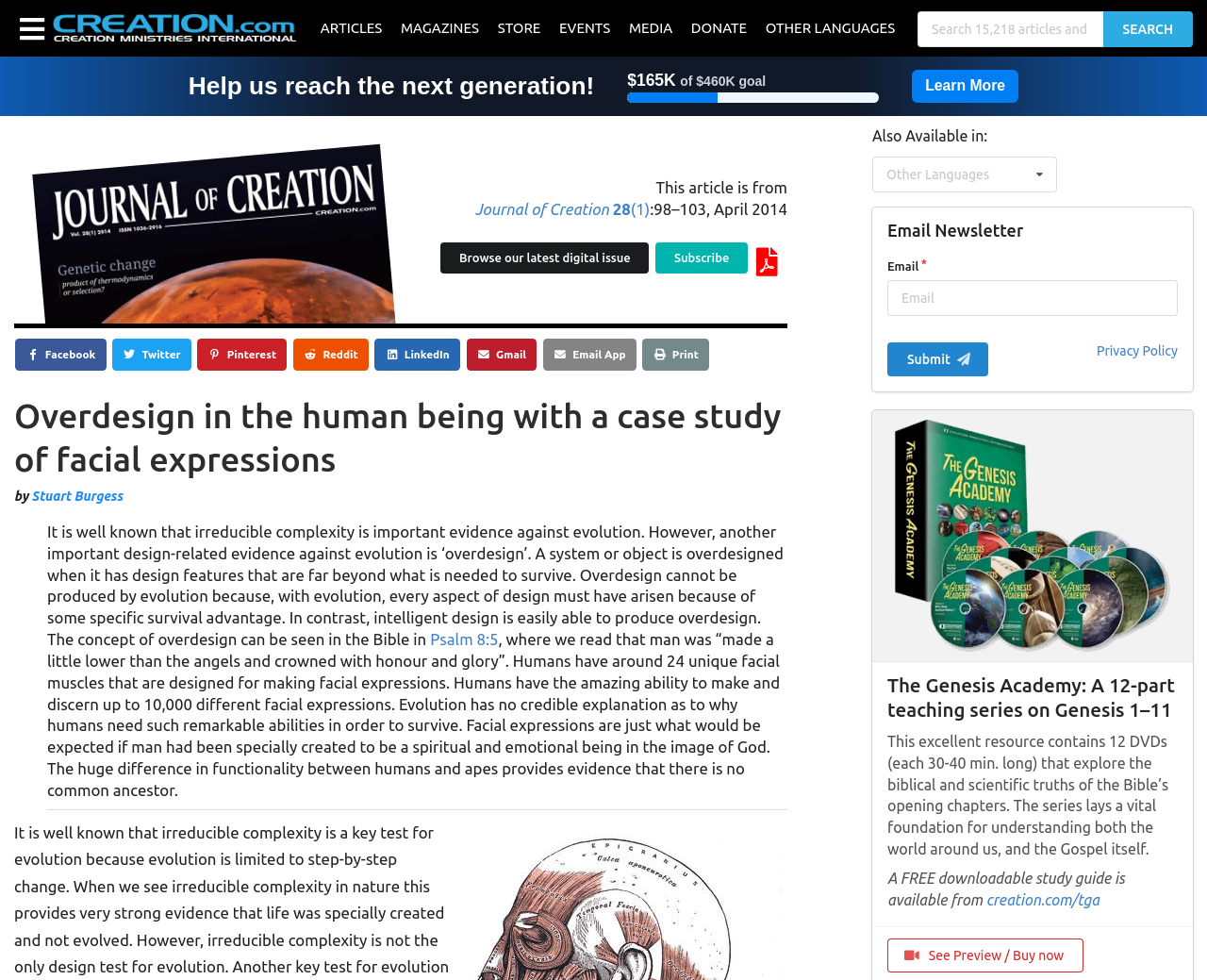Refer to the element description Other Languages and identify the corresponding bounding box in the screenshot. Format the coordinates as (top-left x, top-left y, bottom-right x, bottom-right y) with values in the range of 0 to 1.

[0.627, 0.0, 0.749, 0.058]